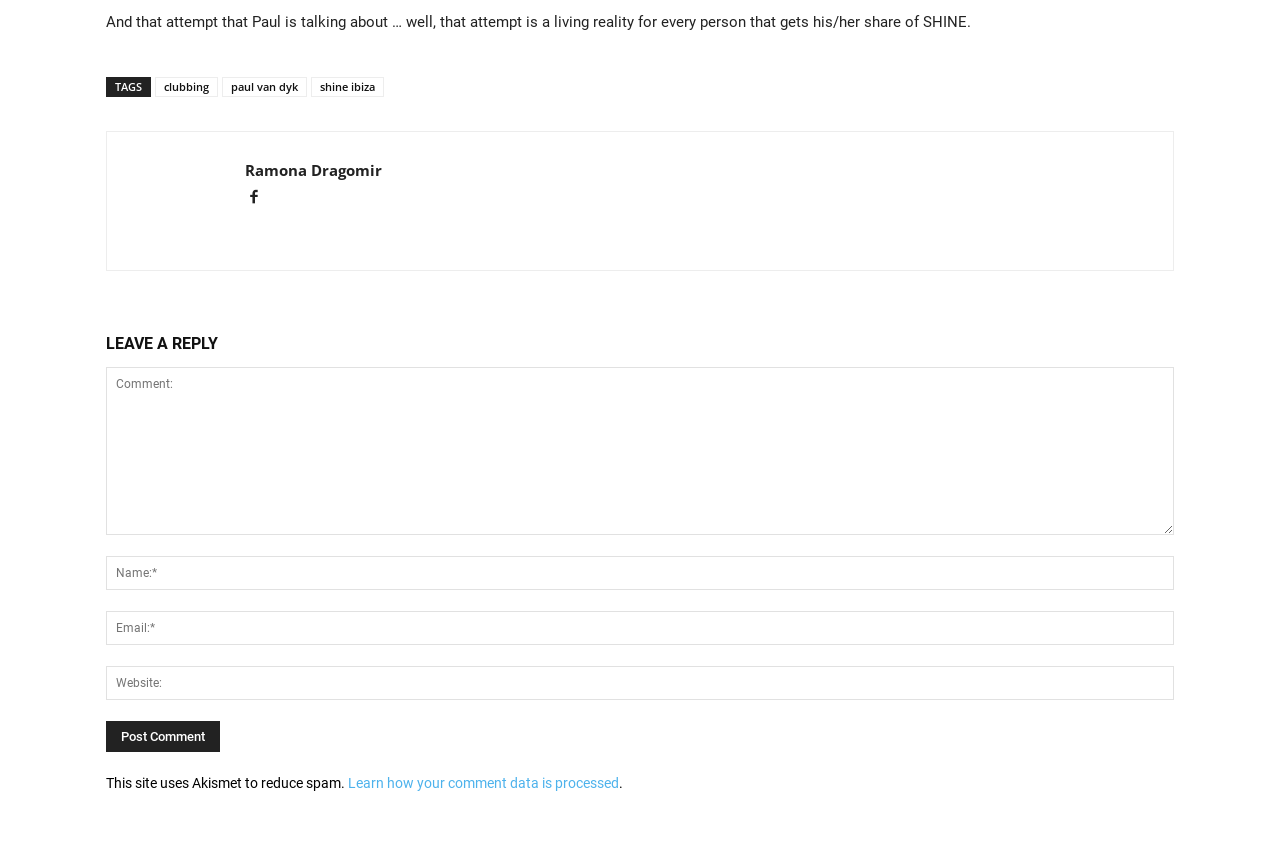Respond with a single word or phrase for the following question: 
What is the image below the tags section?

Ramona Dragomir